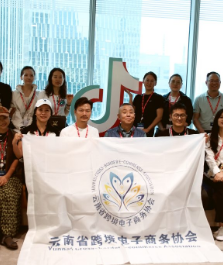What is the flag held by a group member? Analyze the screenshot and reply with just one word or a short phrase.

Organization logo